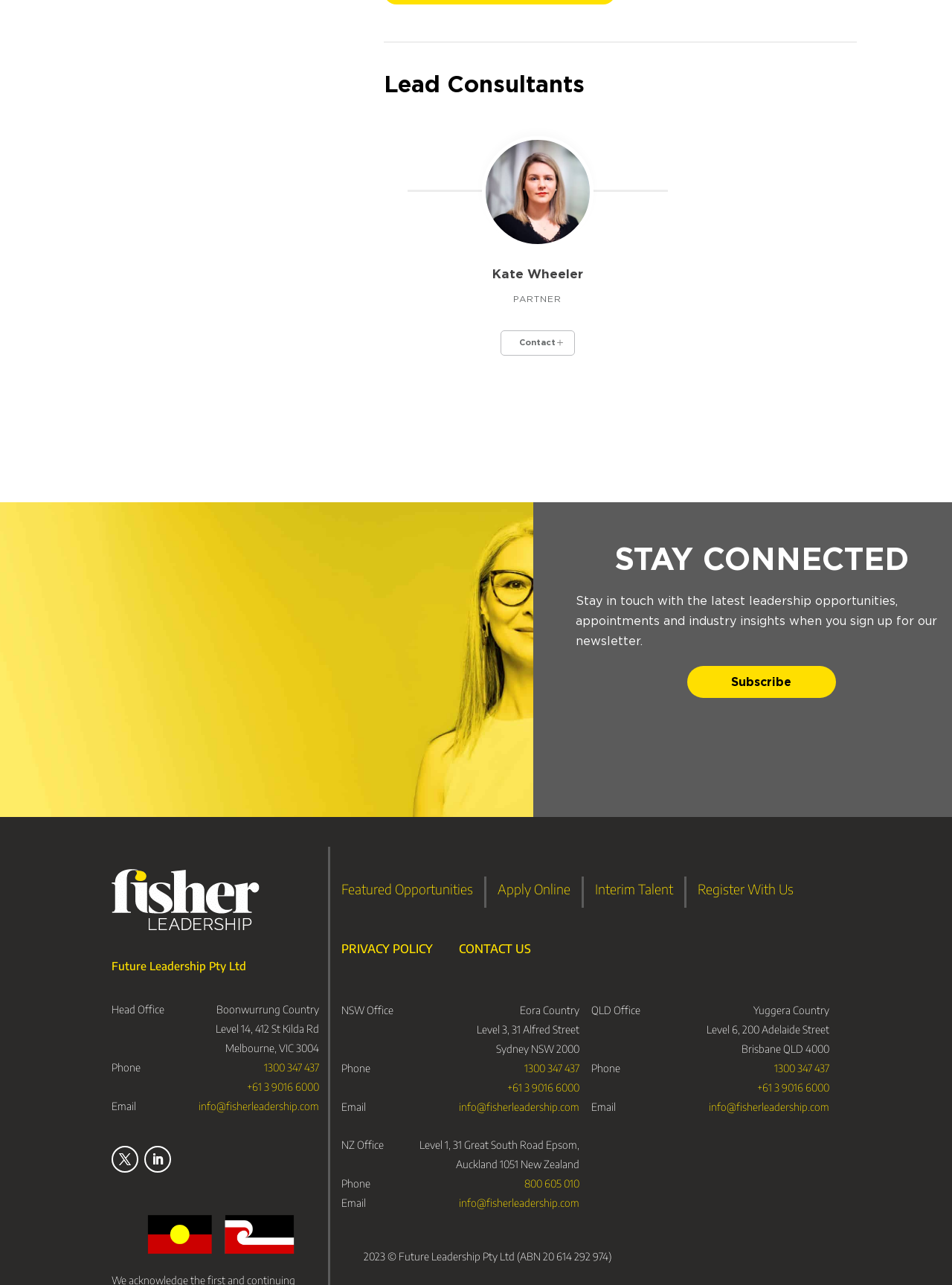What is the name of the company?
Observe the image and answer the question with a one-word or short phrase response.

Future Leadership Pty Ltd